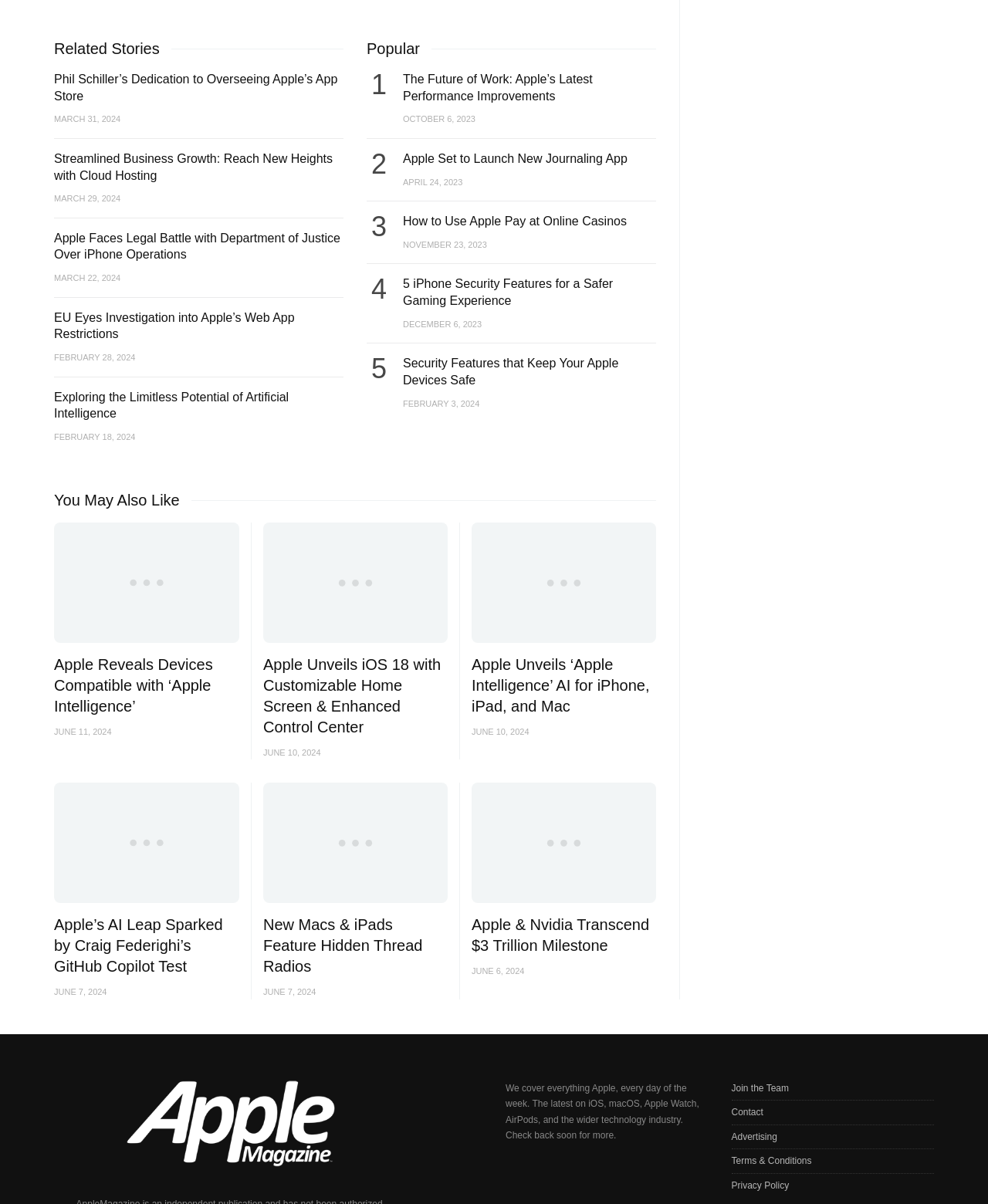Using floating point numbers between 0 and 1, provide the bounding box coordinates in the format (top-left x, top-left y, bottom-right x, bottom-right y). Locate the UI element described here: Join the Team

[0.74, 0.897, 0.798, 0.911]